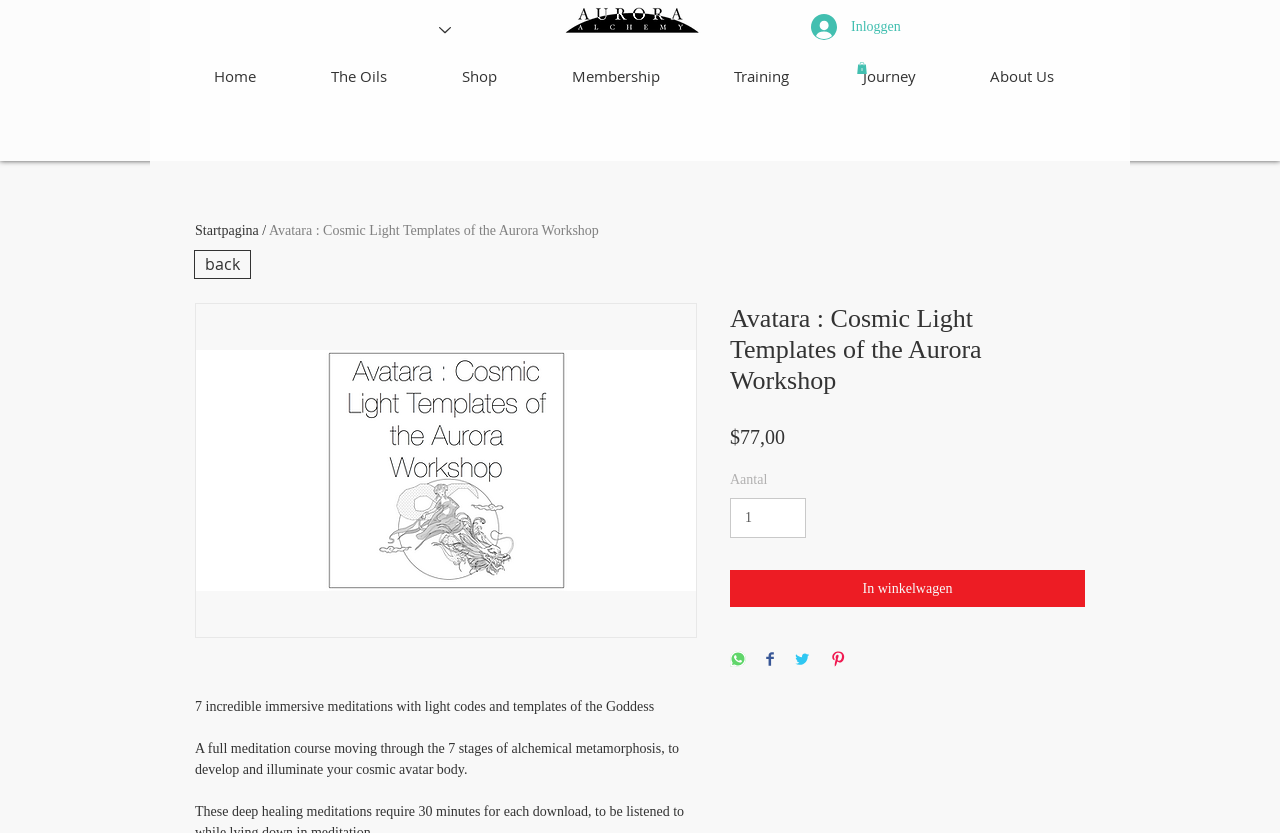Pinpoint the bounding box coordinates of the element that must be clicked to accomplish the following instruction: "Log in". The coordinates should be in the format of four float numbers between 0 and 1, i.e., [left, top, right, bottom].

[0.623, 0.01, 0.67, 0.055]